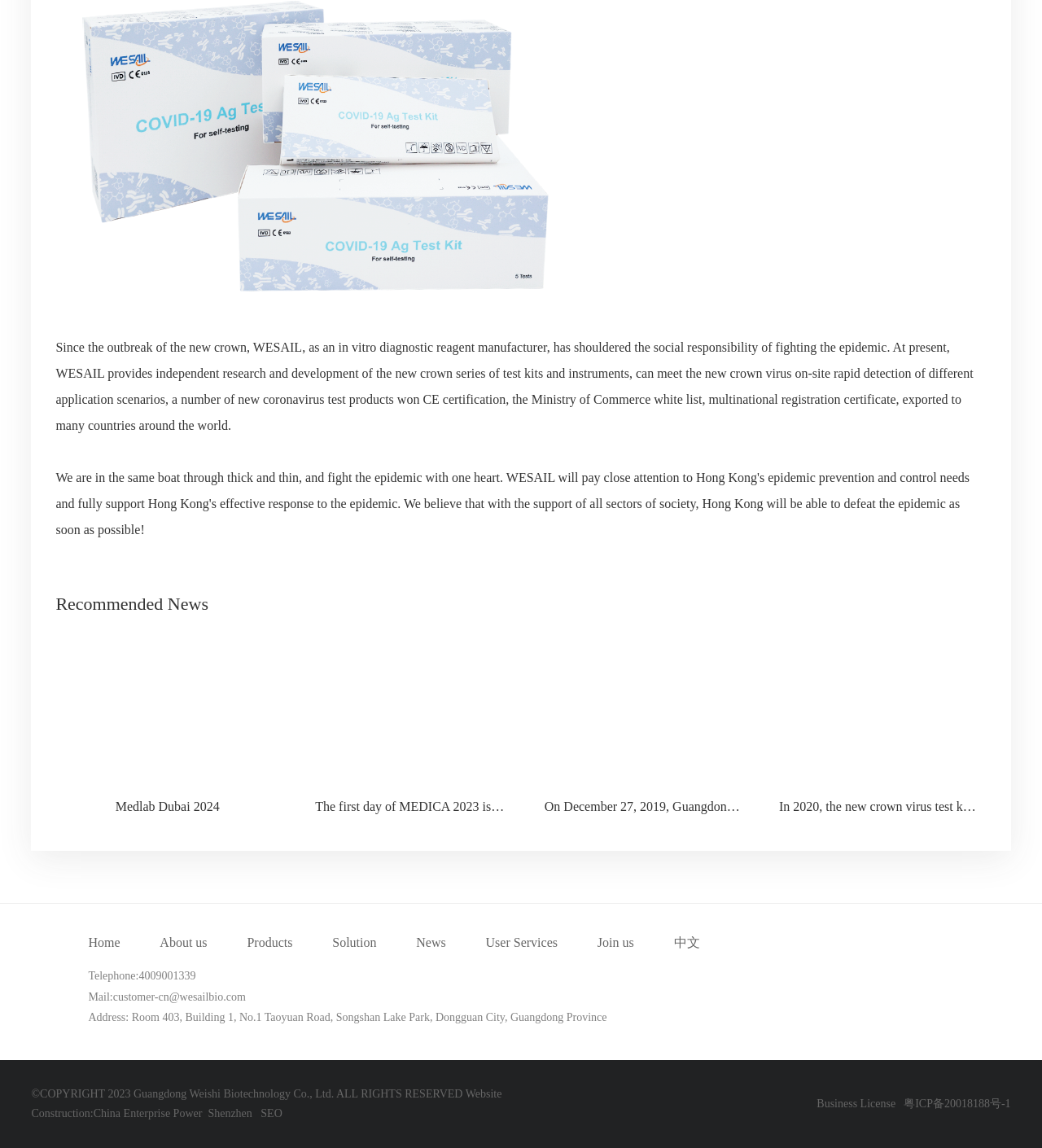Determine the bounding box coordinates of the clickable element necessary to fulfill the instruction: "View the latest print edition". Provide the coordinates as four float numbers within the 0 to 1 range, i.e., [left, top, right, bottom].

None